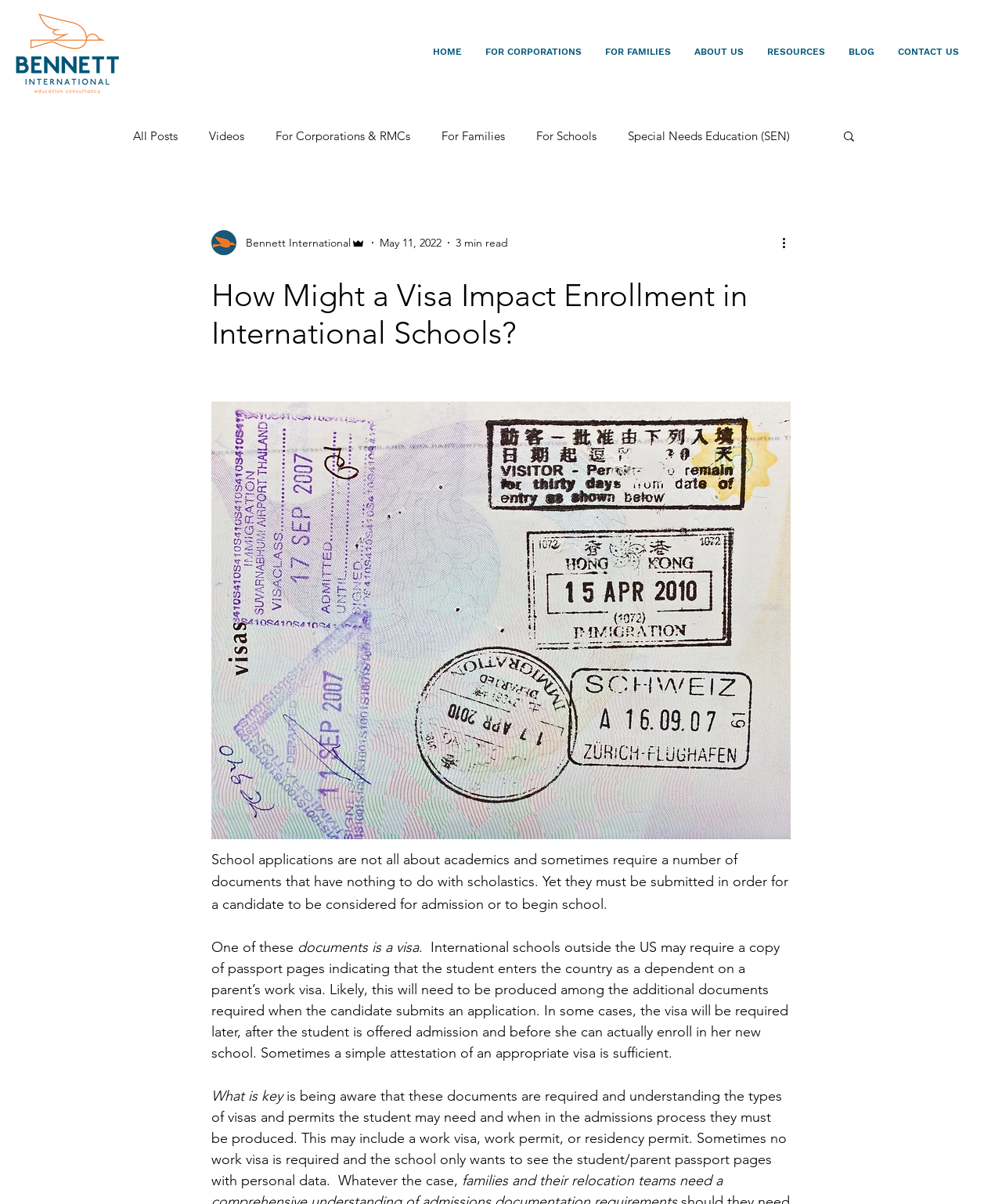Please specify the bounding box coordinates for the clickable region that will help you carry out the instruction: "Click the HOME link".

[0.42, 0.021, 0.473, 0.065]